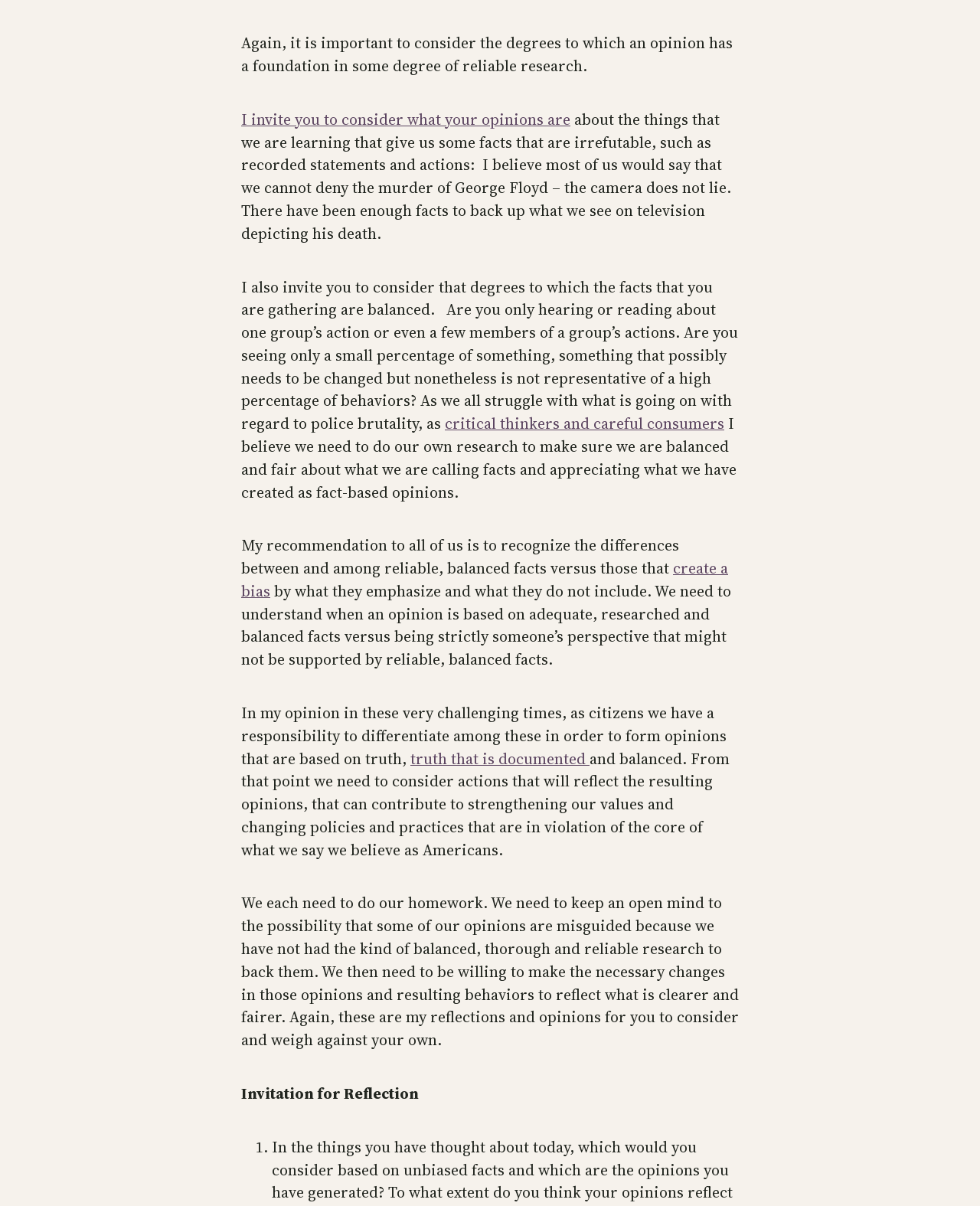Extract the bounding box coordinates for the described element: "parent_node: Media aria-label="Toggle expanded"". The coordinates should be represented as four float numbers between 0 and 1: [left, top, right, bottom].

None